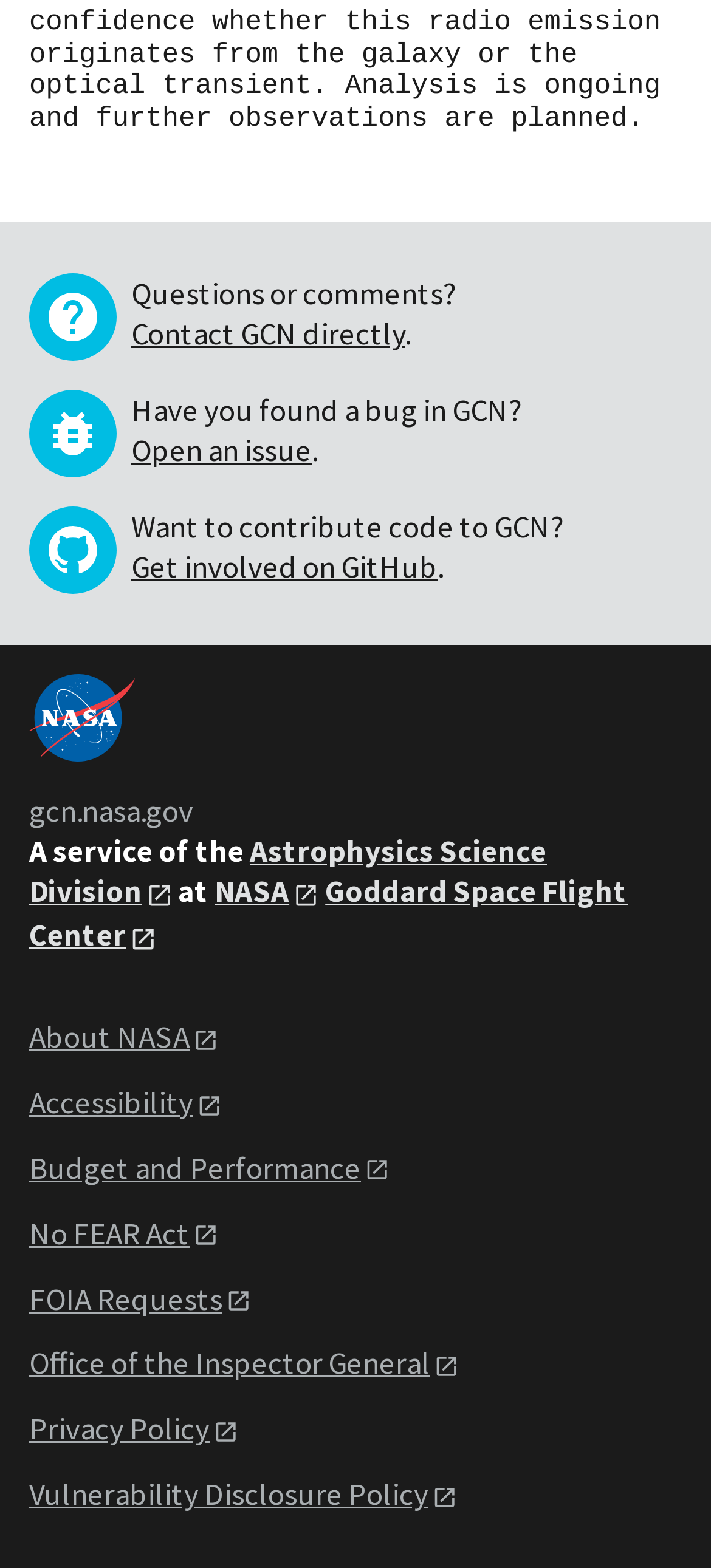Please respond in a single word or phrase: 
What is the purpose of the 'Contact GCN directly' link?

To contact GCN